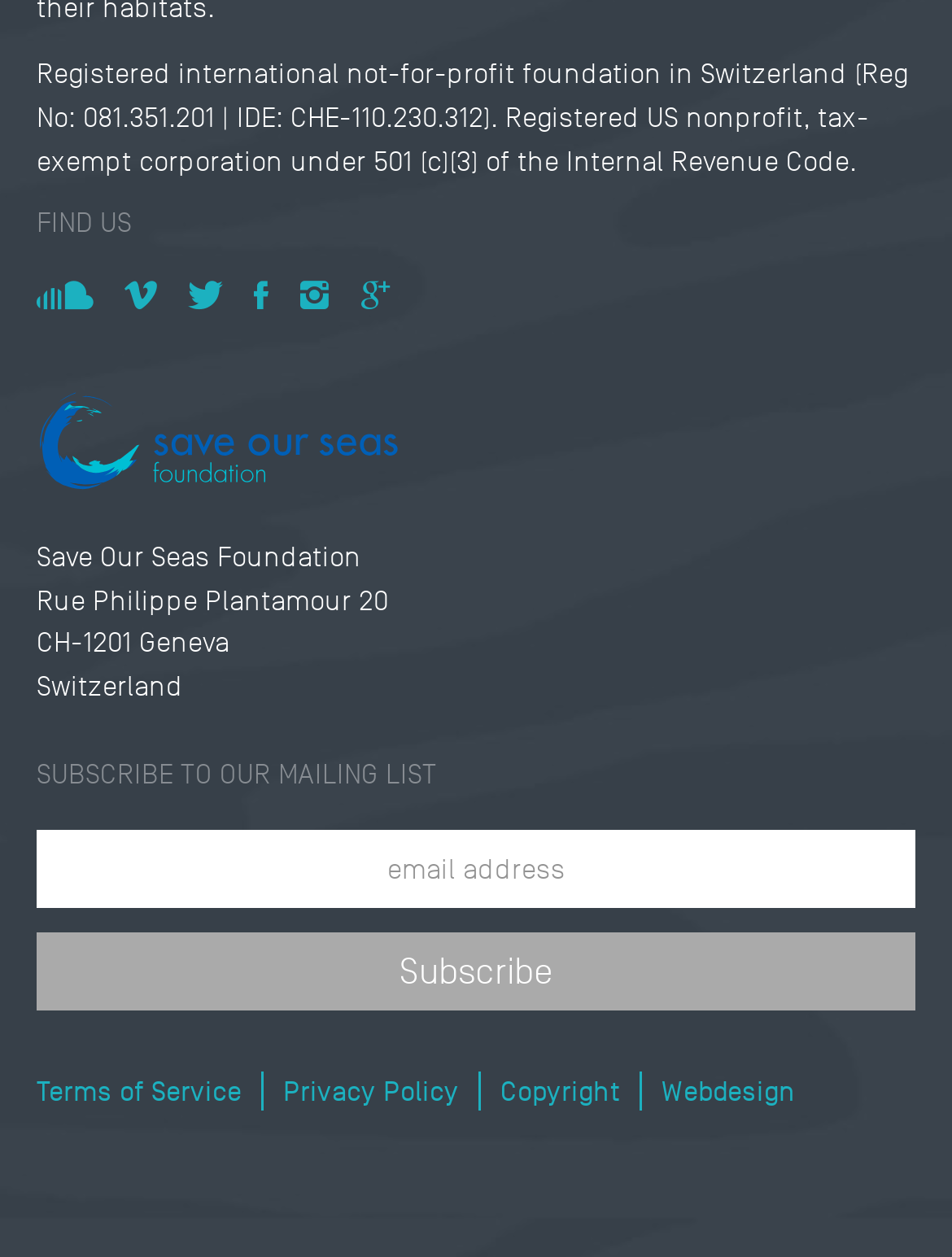With reference to the image, please provide a detailed answer to the following question: Where is the foundation located?

The location of the foundation can be found in the static texts 'Rue Philippe Plantamour 20', 'CH-1201 Geneva', and 'Switzerland' which indicate that the foundation is located in Geneva, Switzerland.